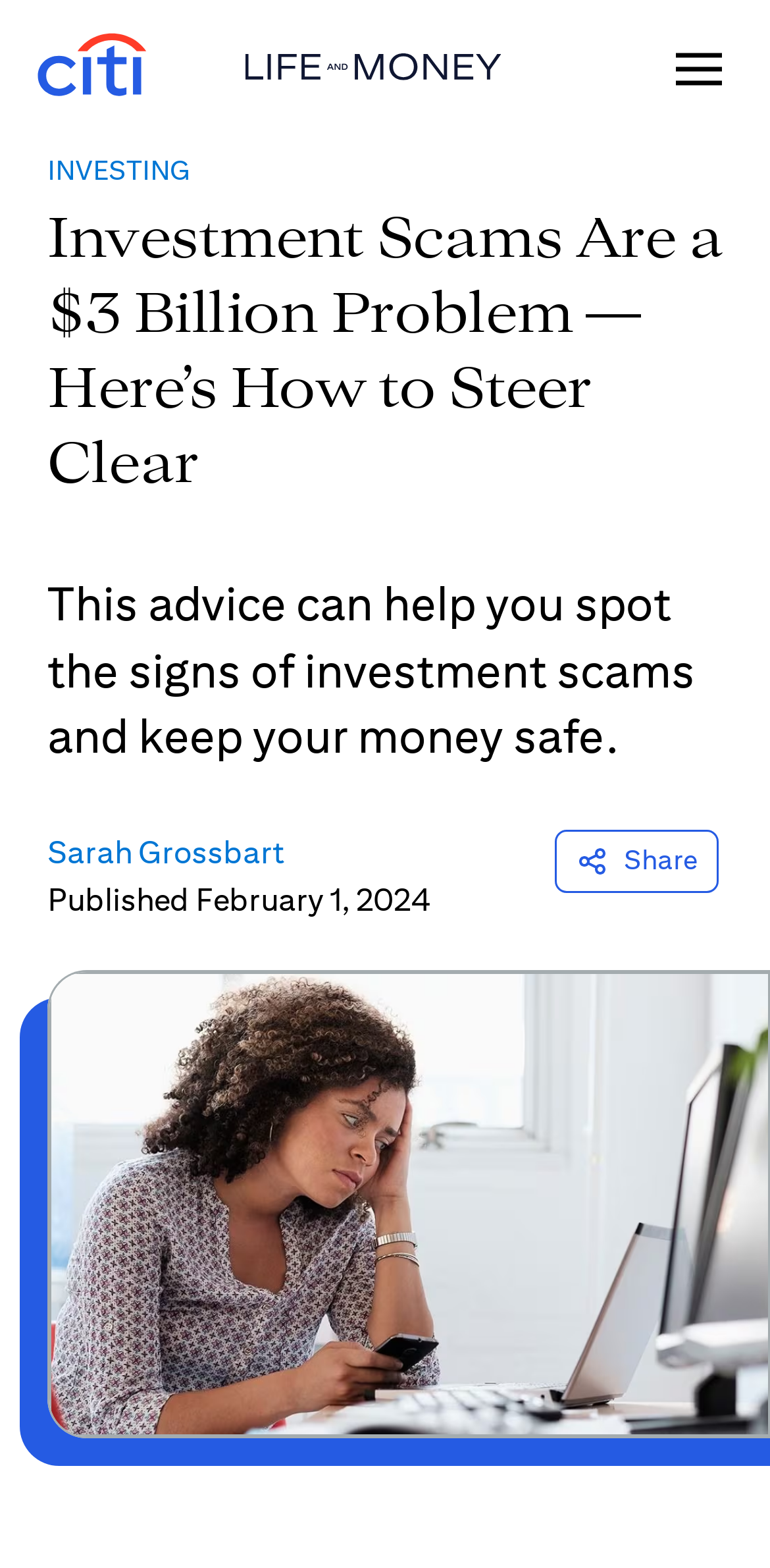What is the logo on the top left? Examine the screenshot and reply using just one word or a brief phrase.

Citi logo